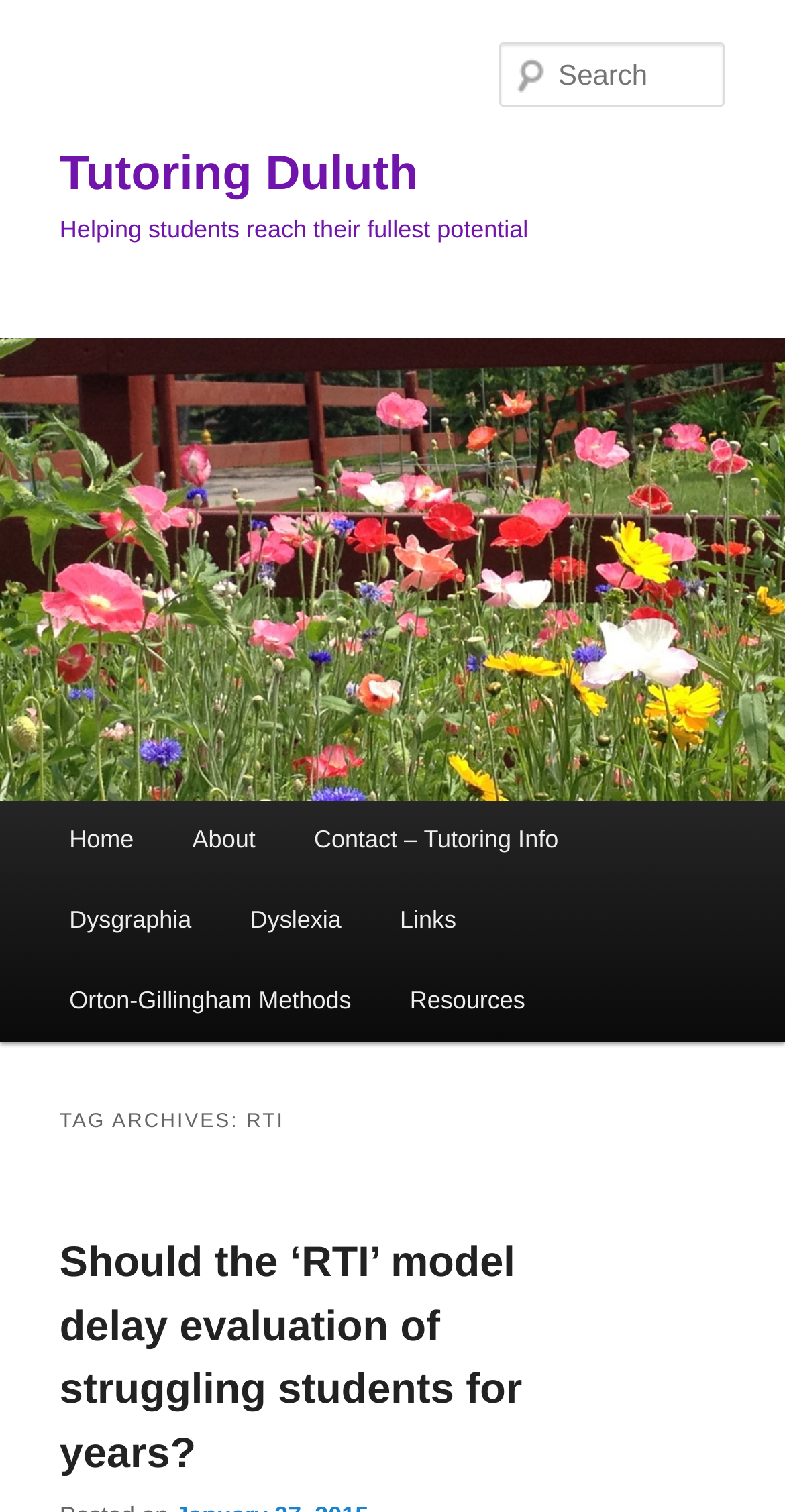Illustrate the webpage's structure and main components comprehensively.

The webpage is about RTI (Response to Intervention) tutoring services in Duluth. At the top, there are two "Skip to" links, one for primary content and one for secondary content, positioned at the very top left corner of the page. 

Below these links, there is a large heading that reads "Tutoring Duluth" which spans almost the entire width of the page. Within this heading, there is a smaller link with the same text. 

Underneath, there is another heading that states the mission of the tutoring service, "Helping students reach their fullest potential". 

To the right of these headings, there is a large image that takes up most of the width of the page, with a link to "Tutoring Duluth" overlaid on top of it. 

In the top right corner, there is a search box with a placeholder text "Search Search". 

Below the image, there is a main menu section with links to various pages, including "Home", "About", "Contact – Tutoring Info", "Dysgraphia", "Dyslexia", "Links", "Orton-Gillingham Methods", and "Resources". 

Further down, there is a section with a heading "TAG ARCHIVES: RTI" that contains a subheading "Should the ‘RTI’ model delay evaluation of struggling students for years?" with a link to the same article title.